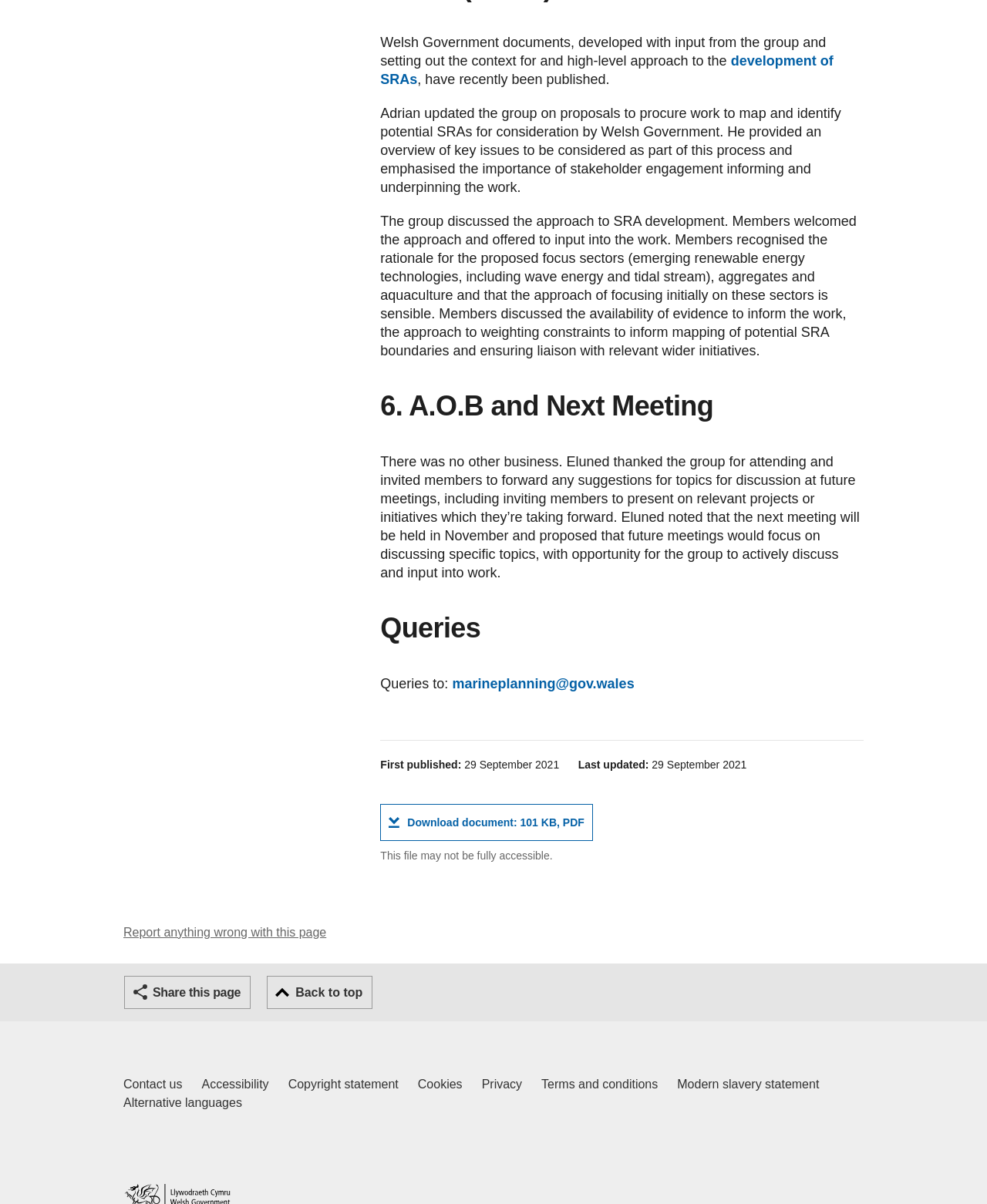What is the position of the 'Back to top' button?
Please give a detailed and elaborate answer to the question.

Based on the bounding box coordinates, the 'Back to top' button is located at [0.27, 0.811, 0.378, 0.838], which corresponds to the bottom left region of the webpage.